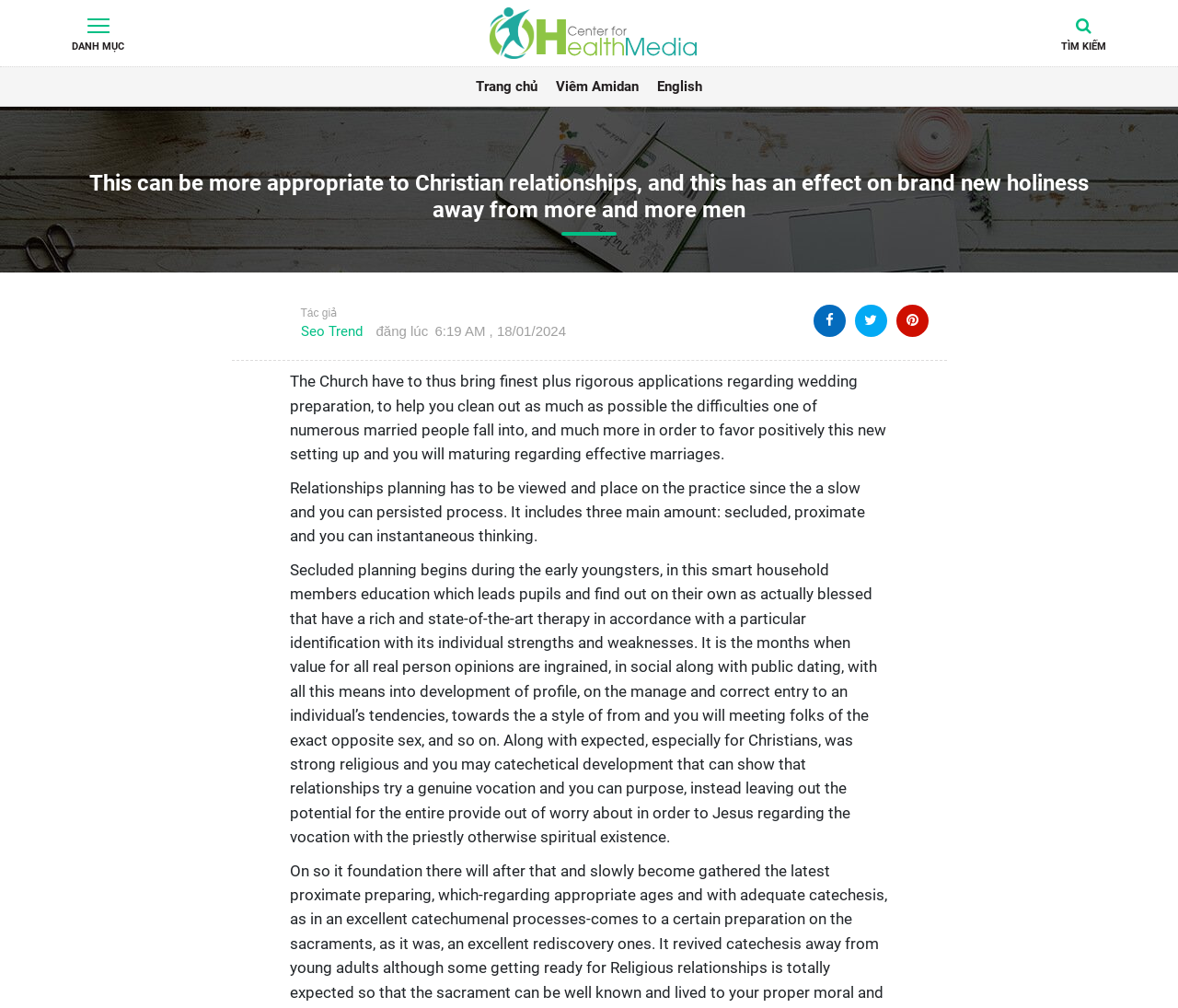Given the description: "Trang chủ", determine the bounding box coordinates of the UI element. The coordinates should be formatted as four float numbers between 0 and 1, [left, top, right, bottom].

[0.396, 0.068, 0.464, 0.103]